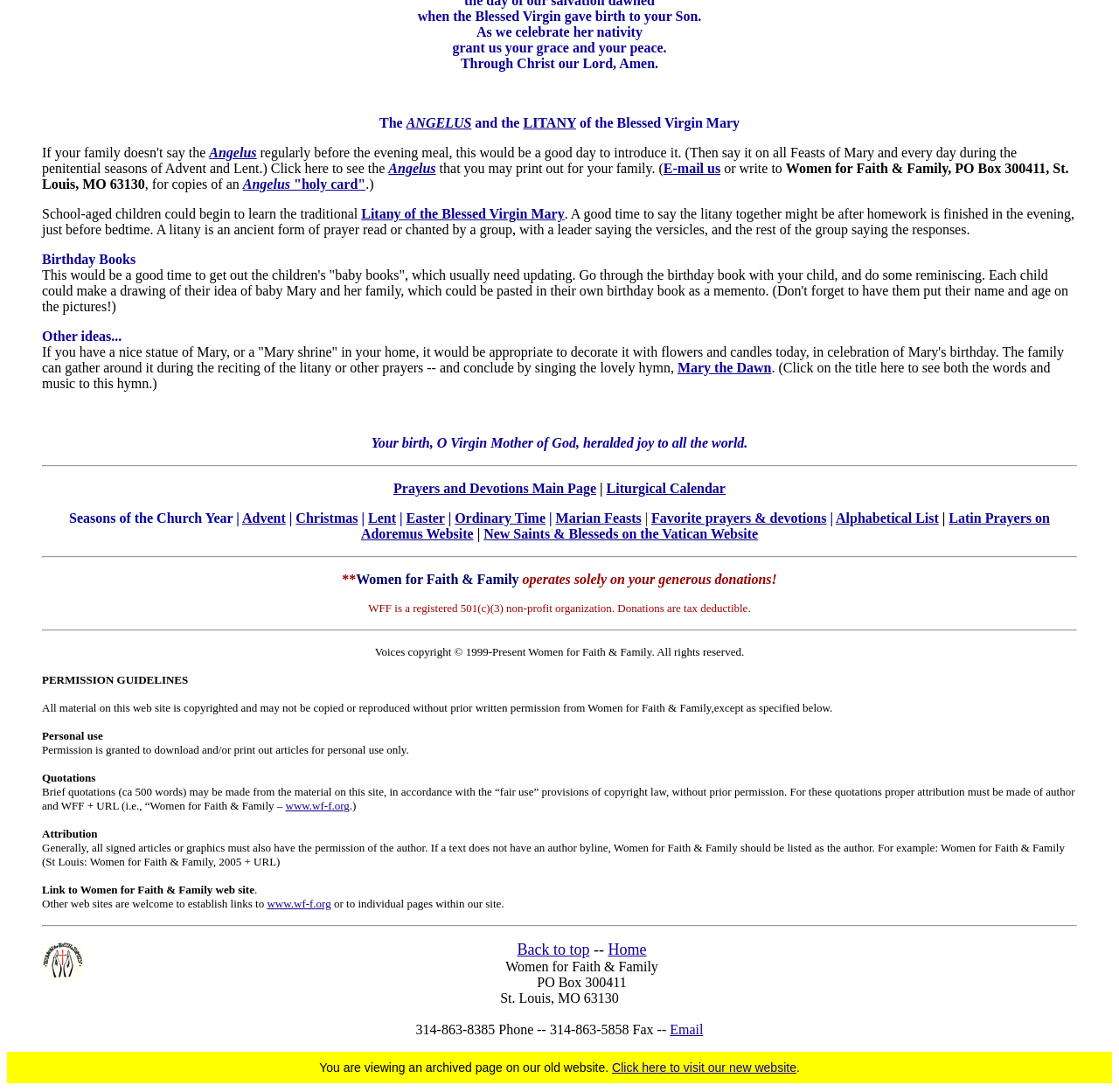Using the format (top-left x, top-left y, bottom-right x, bottom-right y), provide the bounding box coordinates for the described UI element. All values should be floating point numbers between 0 and 1: Latin Prayers on Adoremus Website

[0.323, 0.468, 0.938, 0.496]